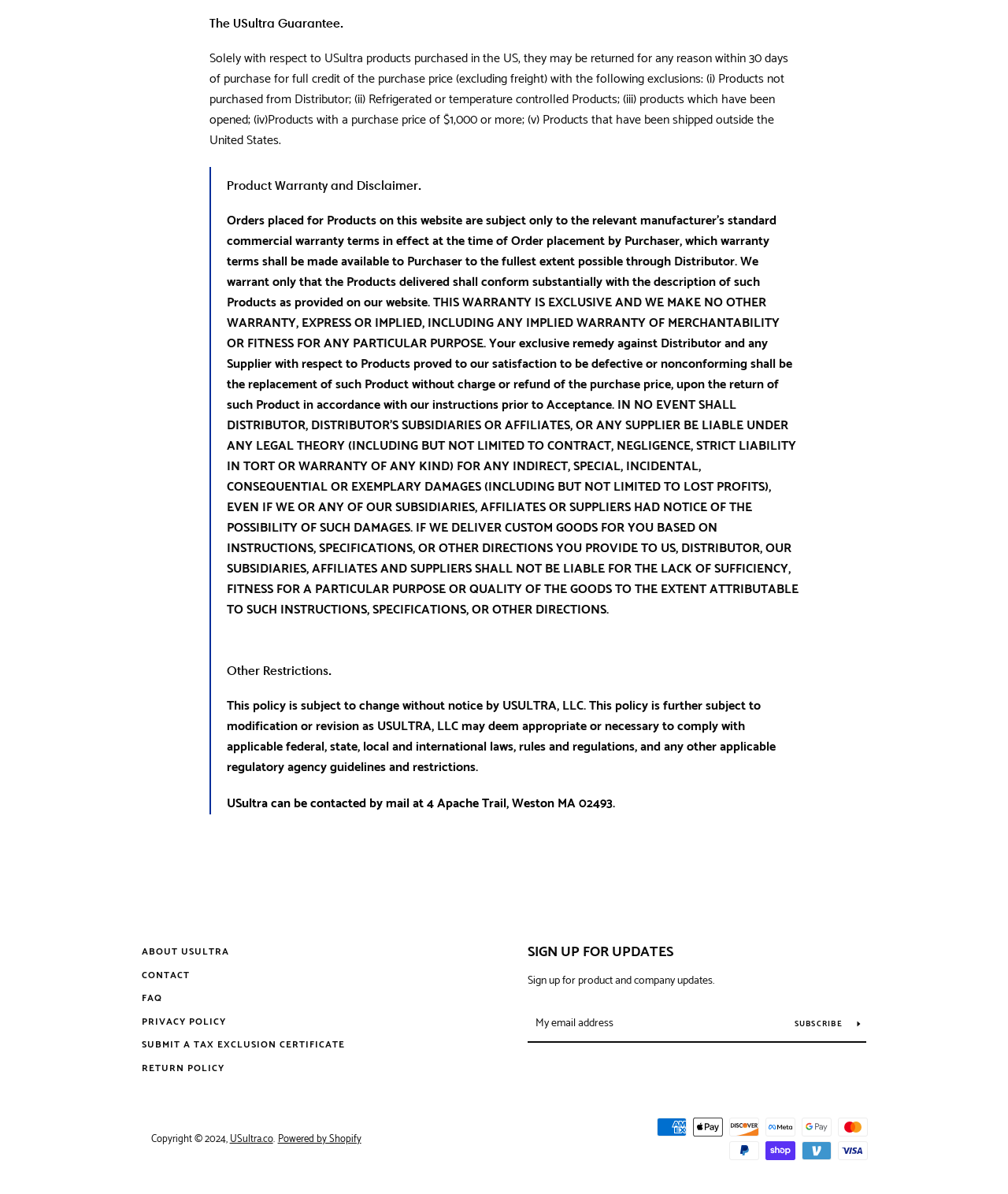Please identify the bounding box coordinates of the clickable region that I should interact with to perform the following instruction: "Click on RETURN POLICY". The coordinates should be expressed as four float numbers between 0 and 1, i.e., [left, top, right, bottom].

[0.141, 0.888, 0.223, 0.901]